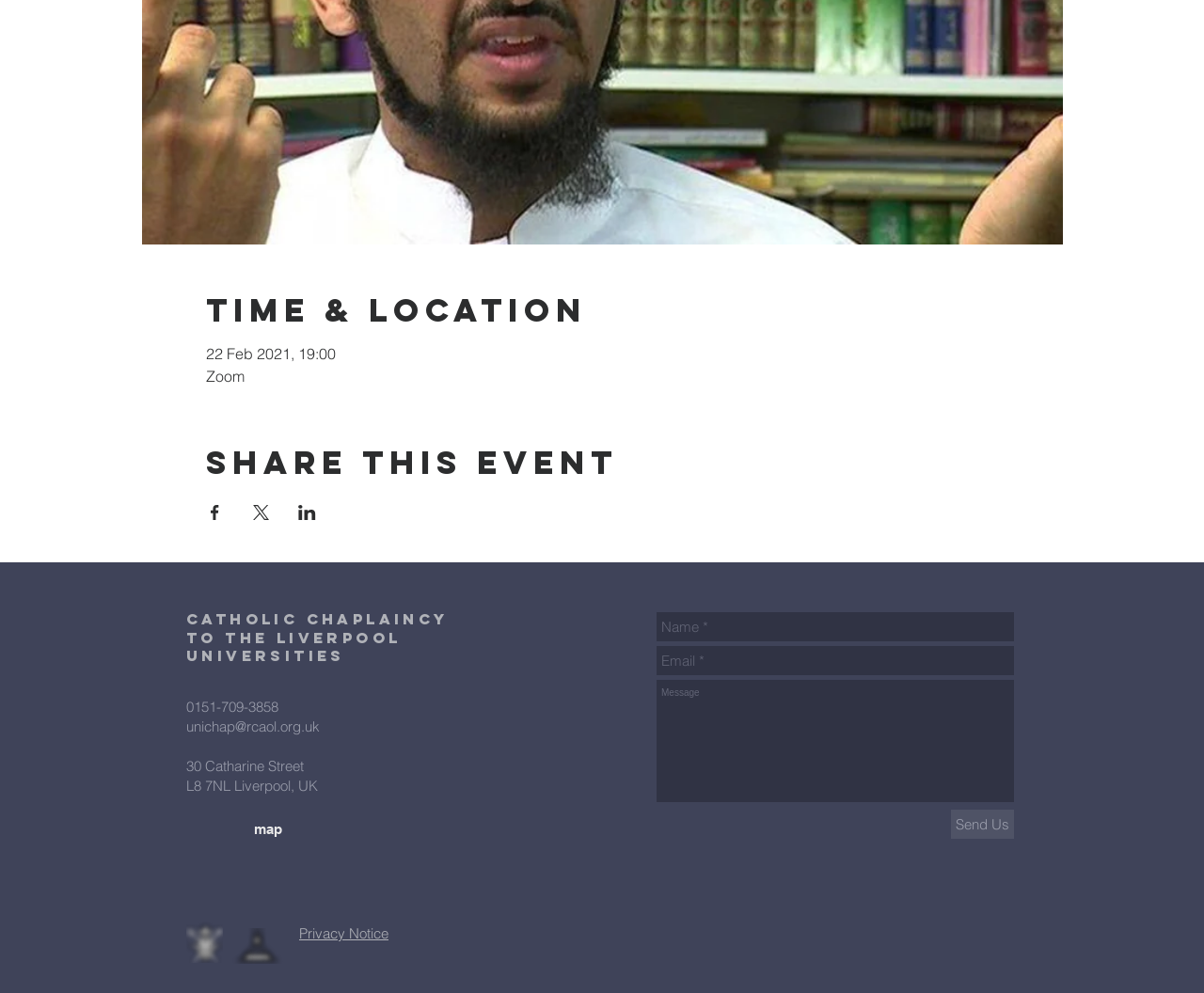Please locate the bounding box coordinates of the element that should be clicked to achieve the given instruction: "Share event on Facebook".

[0.171, 0.509, 0.186, 0.524]